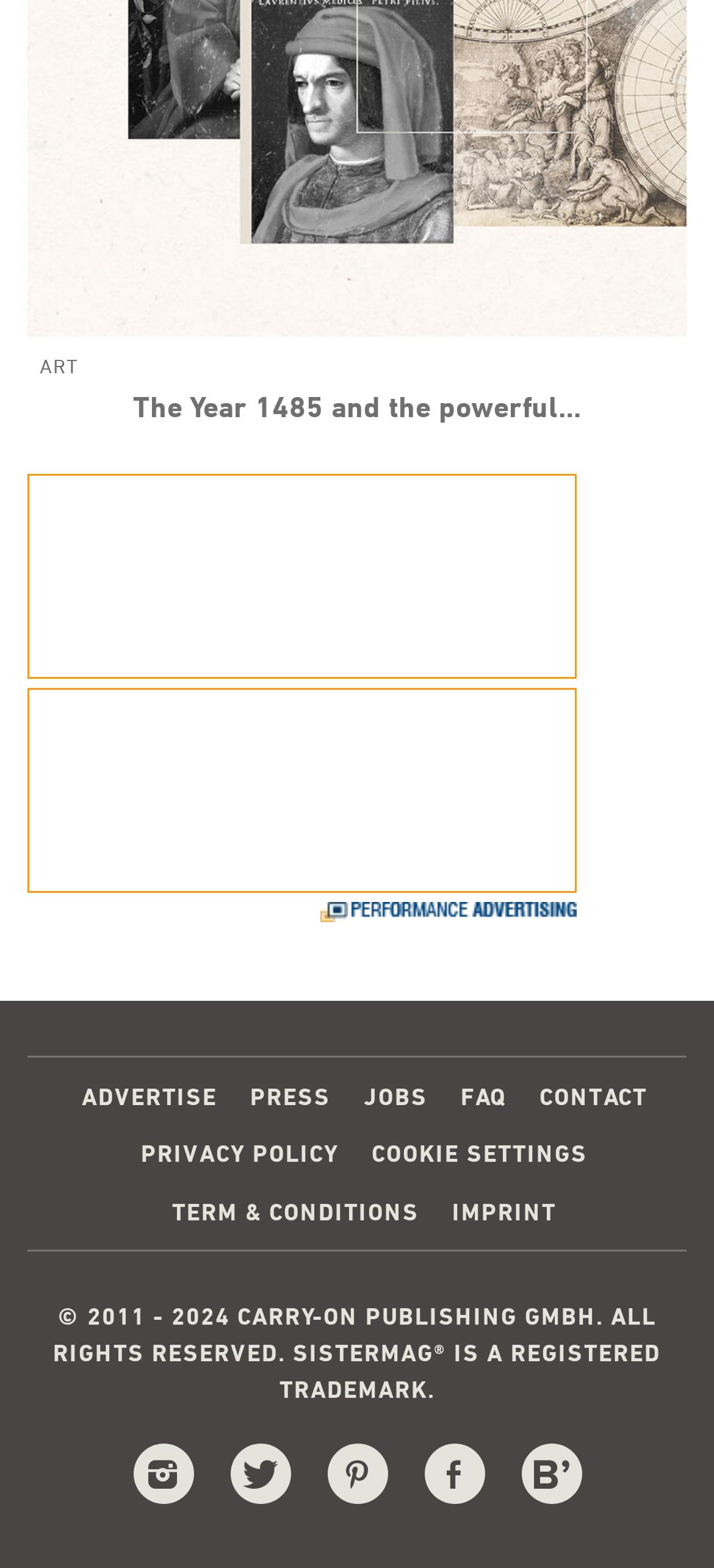Locate the bounding box coordinates of the element that should be clicked to fulfill the instruction: "Check the PRIVACY POLICY".

[0.197, 0.726, 0.474, 0.745]